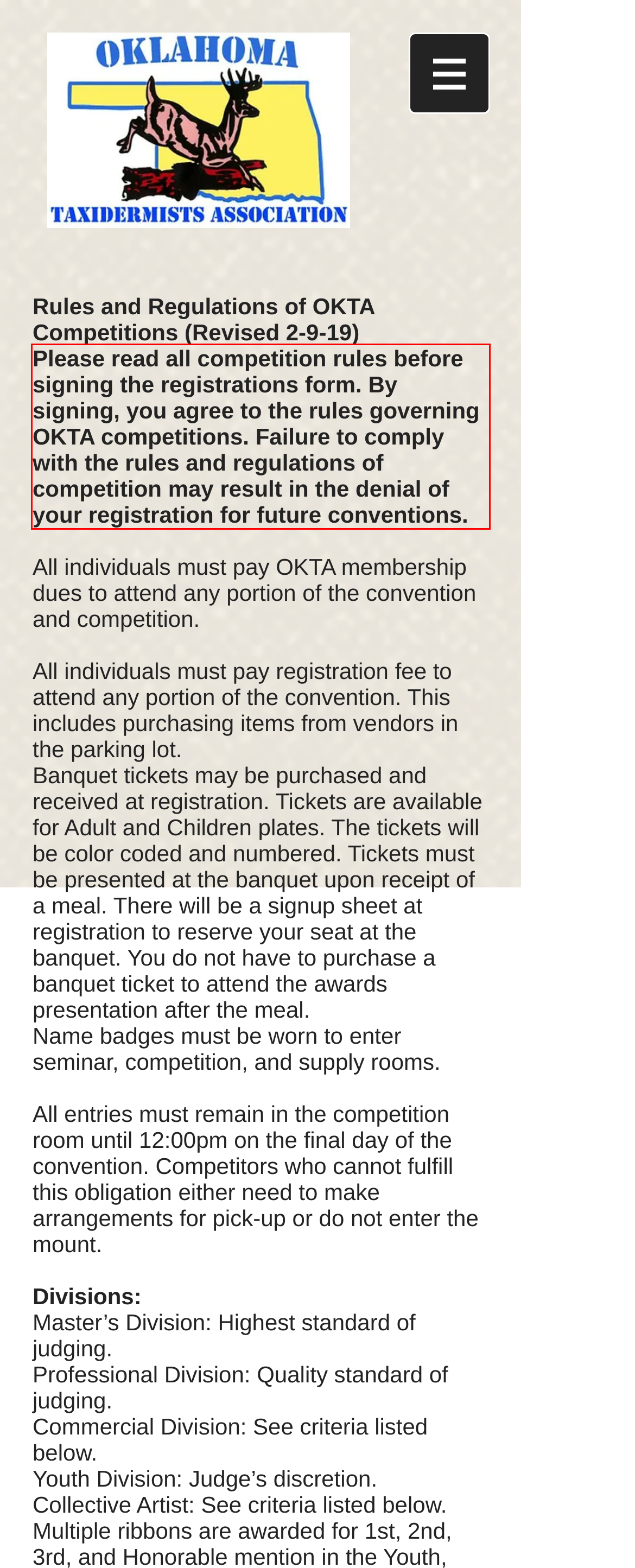You are provided with a screenshot of a webpage containing a red bounding box. Please extract the text enclosed by this red bounding box.

Please read all competition rules before signing the registrations form. By signing, you agree to the rules governing OKTA competitions. Failure to comply with the rules and regulations of competition may result in the denial of your registration for future conventions.